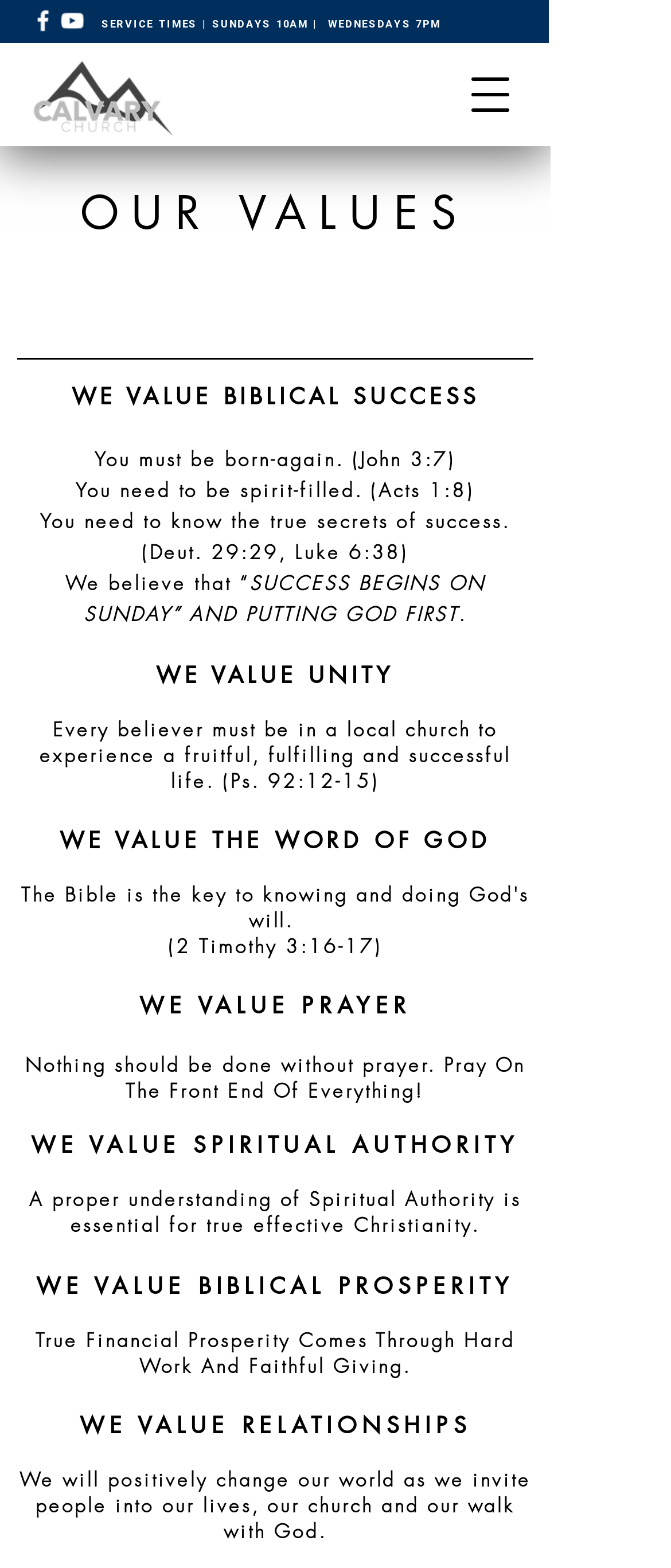Analyze the image and answer the question with as much detail as possible: 
What is the purpose of being in a local church according to the church?

The question is asking about the purpose of being in a local church according to the church, which can be found in the StaticText 'Every believer must be in a local church to experience a fruitful, fulfilling and successful life. (Ps. 92:12-15)' on the webpage.